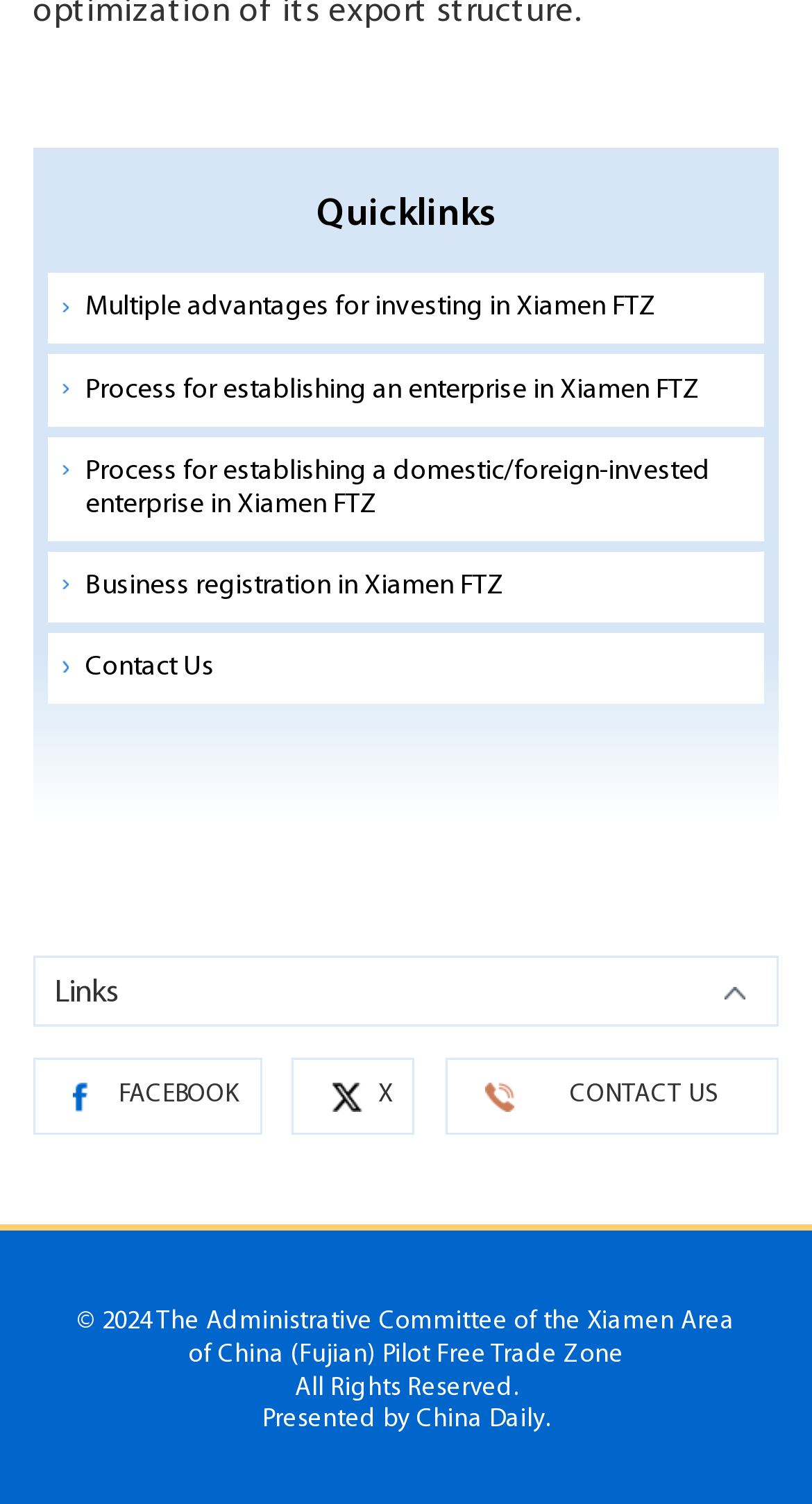How many links are in the second section?
Please use the image to provide an in-depth answer to the question.

The second section has three links, namely 'FACEBOOK', 'X', and 'CONTACT US', as indicated by the link elements inside the DescriptionList element.